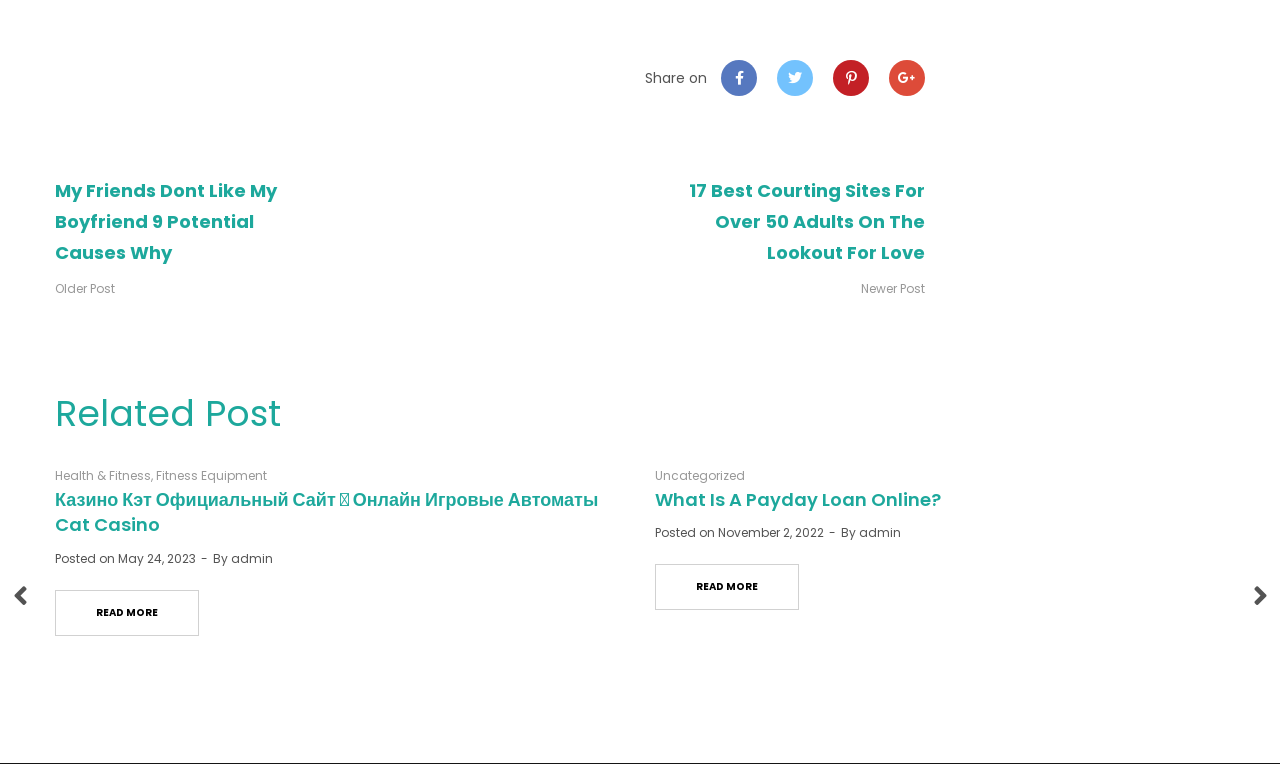Highlight the bounding box coordinates of the element you need to click to perform the following instruction: "Visit the 'Health & Fitness, Fitness Equipment' page."

[0.043, 0.611, 0.209, 0.633]